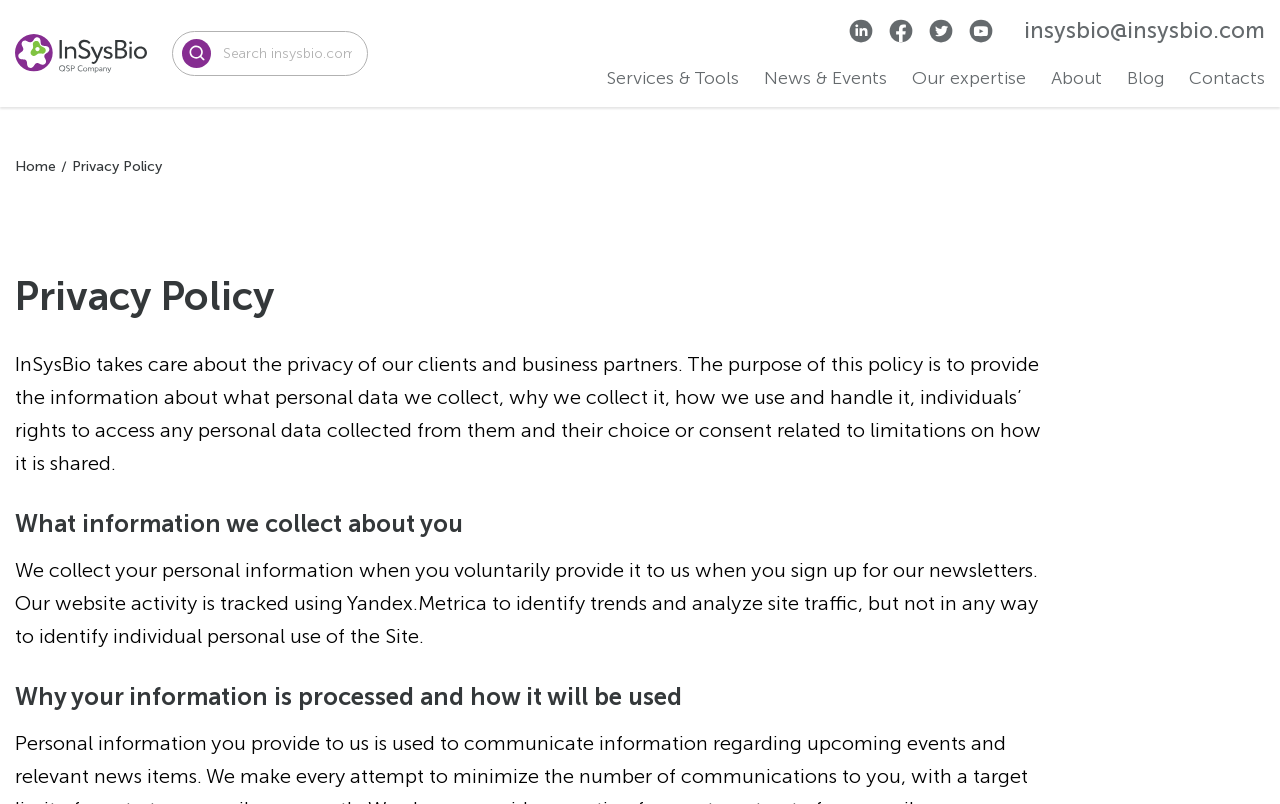Locate the bounding box coordinates of the region to be clicked to comply with the following instruction: "Contact us". The coordinates must be four float numbers between 0 and 1, in the form [left, top, right, bottom].

[0.929, 0.086, 0.988, 0.11]